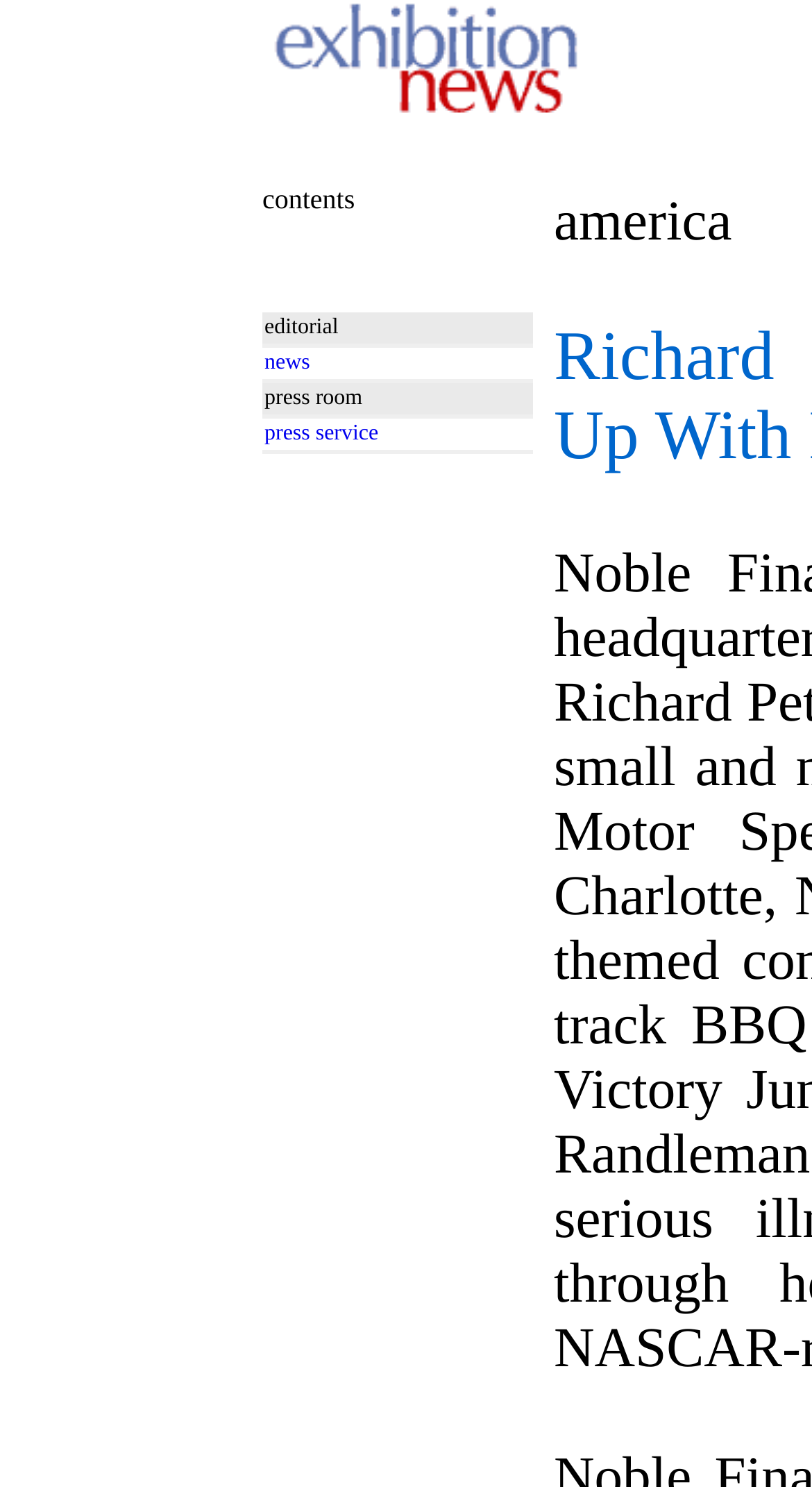Use the information in the screenshot to answer the question comprehensively: How many rows are there in the table?

By examining the table structure, I found that there are four rows, each containing a different type of content, including 'editorial', 'news', 'press room', and 'press service'.